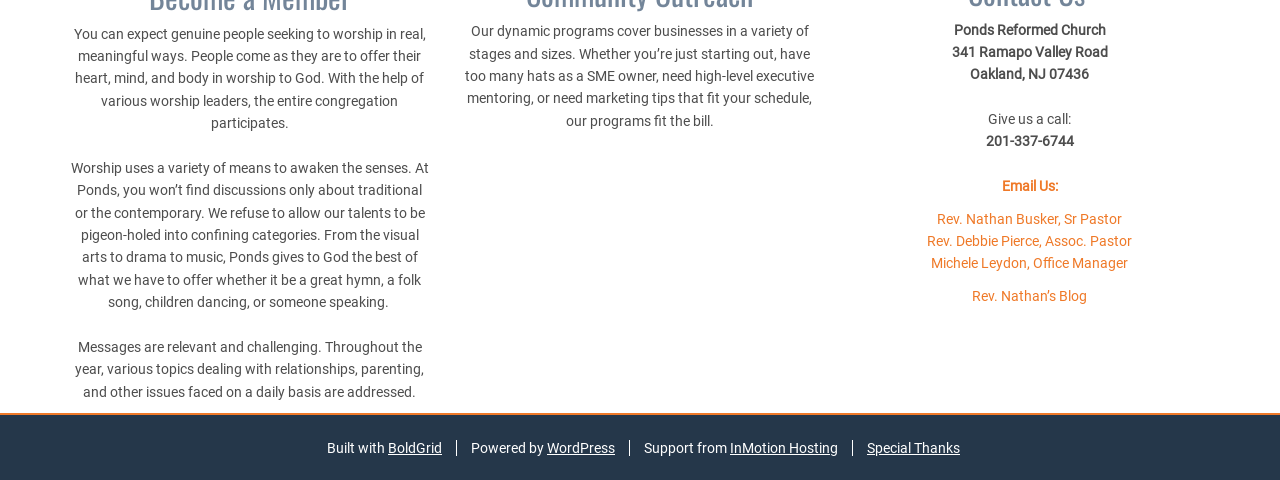Please give a short response to the question using one word or a phrase:
What is the phone number of the church?

201-337-6744